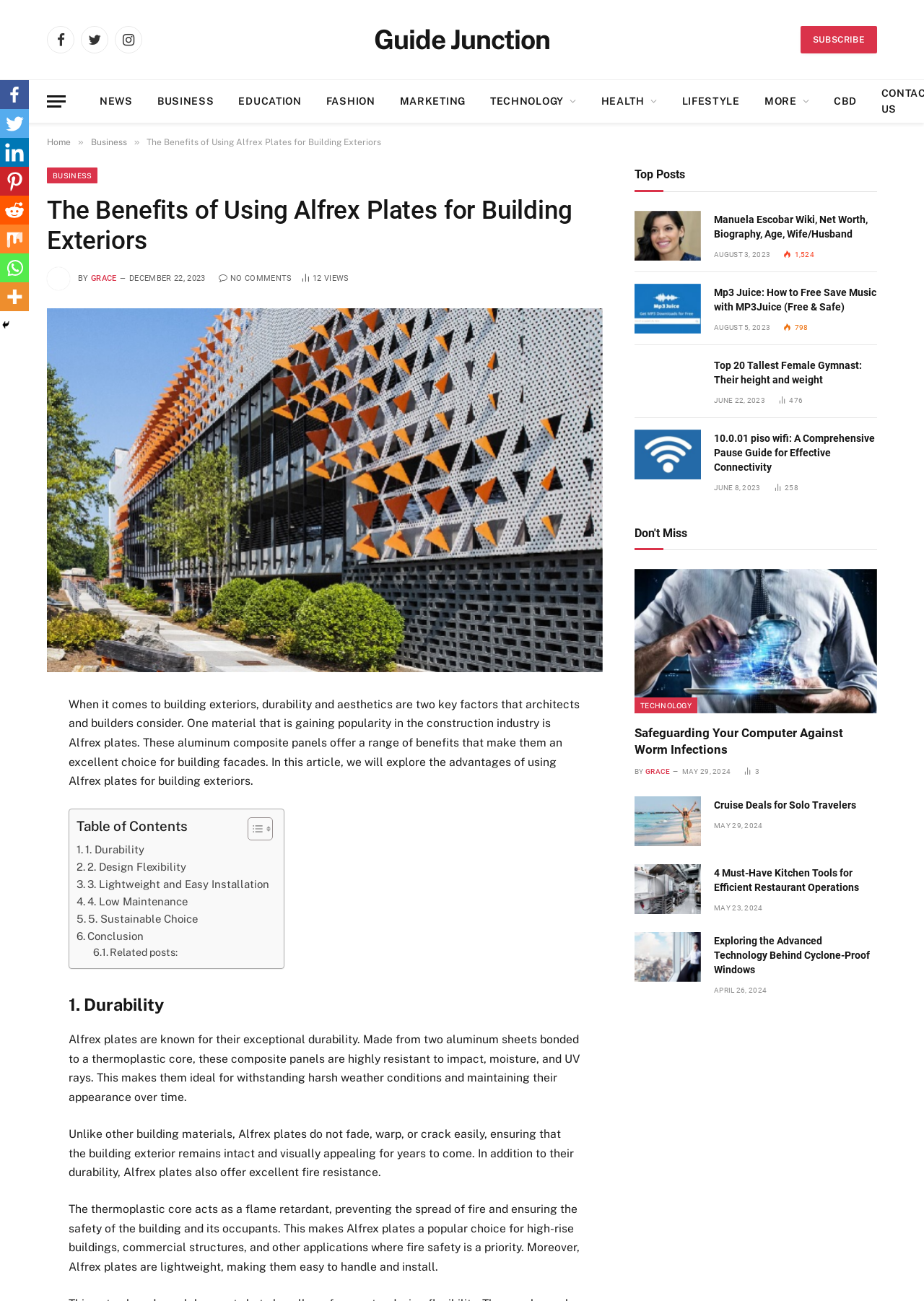What is the author of the article 'The Benefits of Using Alfrex Plates for Building Exteriors'?
Give a one-word or short phrase answer based on the image.

GRACE